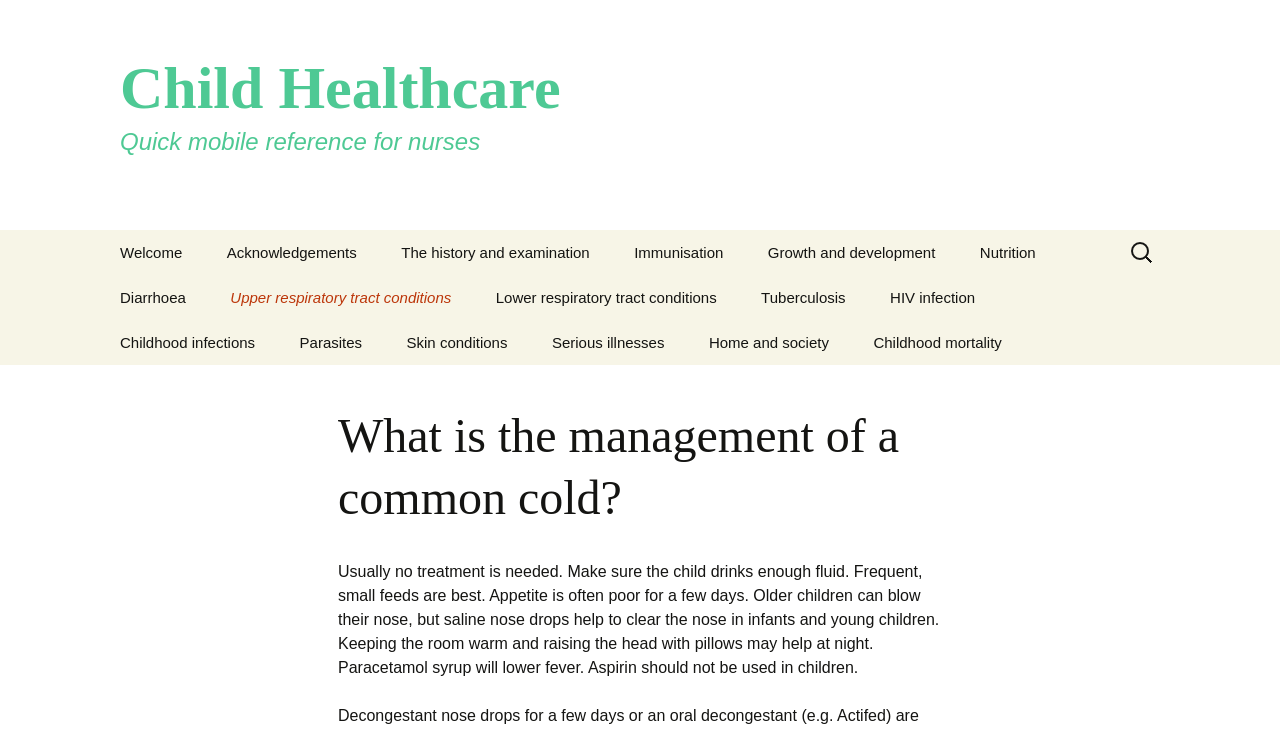Answer the following inquiry with a single word or phrase:
What is the purpose of the 'The history and examination' link?

To provide information on history and examination